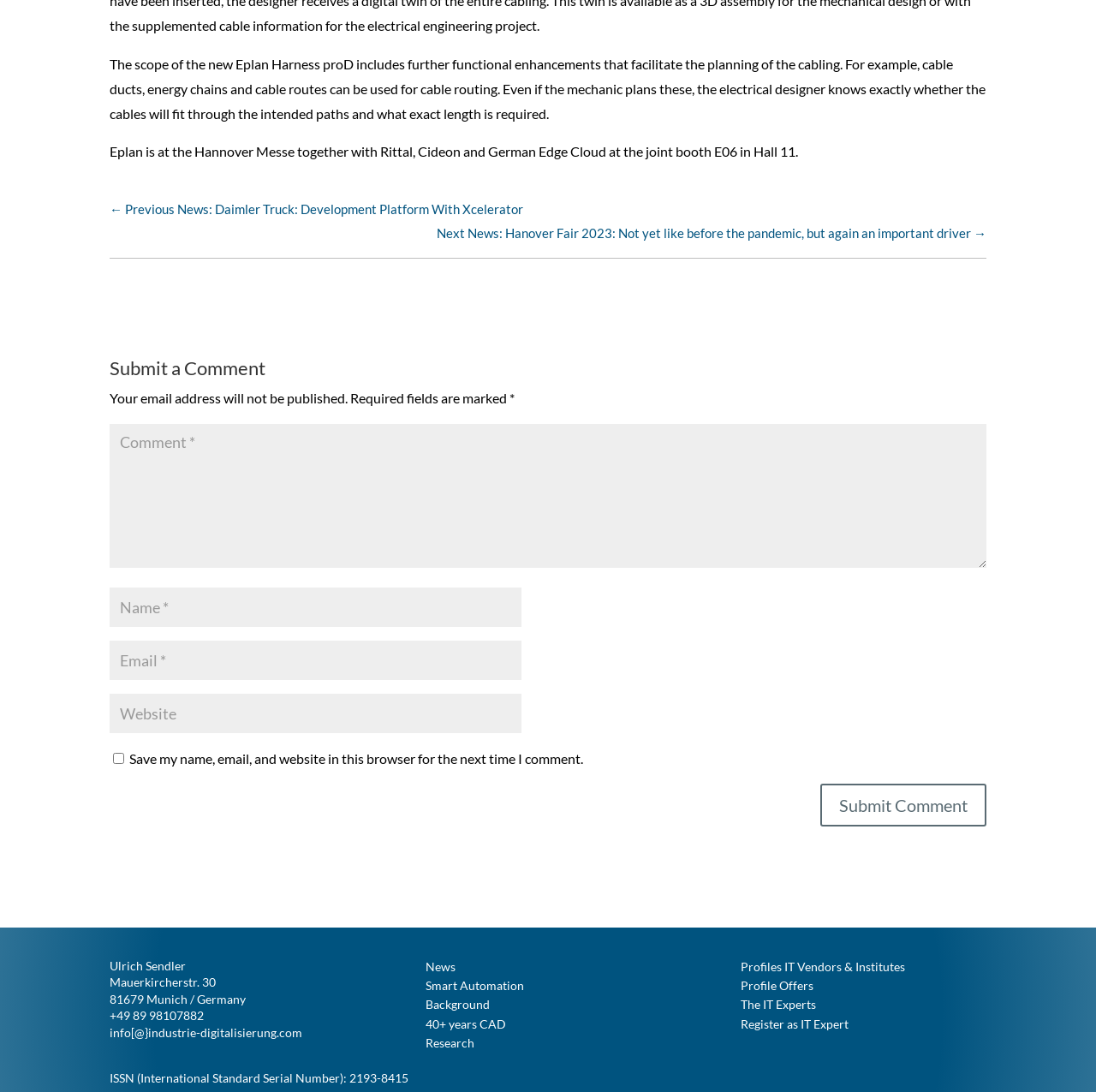Using the format (top-left x, top-left y, bottom-right x, bottom-right y), provide the bounding box coordinates for the described UI element. All values should be floating point numbers between 0 and 1: Privacy Policy

[0.172, 0.157, 0.227, 0.166]